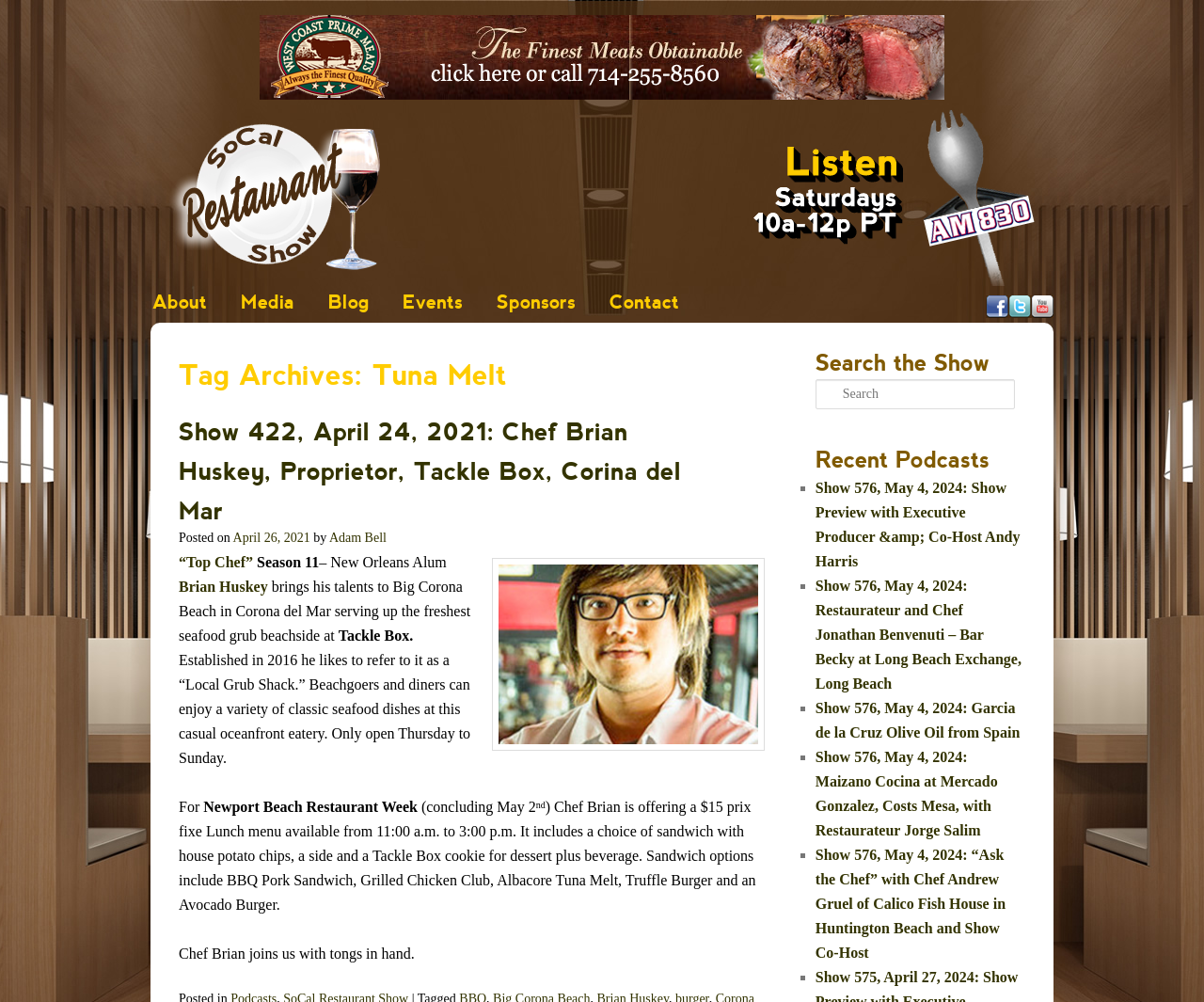Using the image as a reference, answer the following question in as much detail as possible:
What is the name of the executive producer and co-host mentioned in the recent podcasts section?

The webpage lists 'Show 576, May 4, 2024: Show Preview with Executive Producer & Co-Host Andy Harris' in the recent podcasts section, indicating that Andy Harris is the executive producer and co-host.